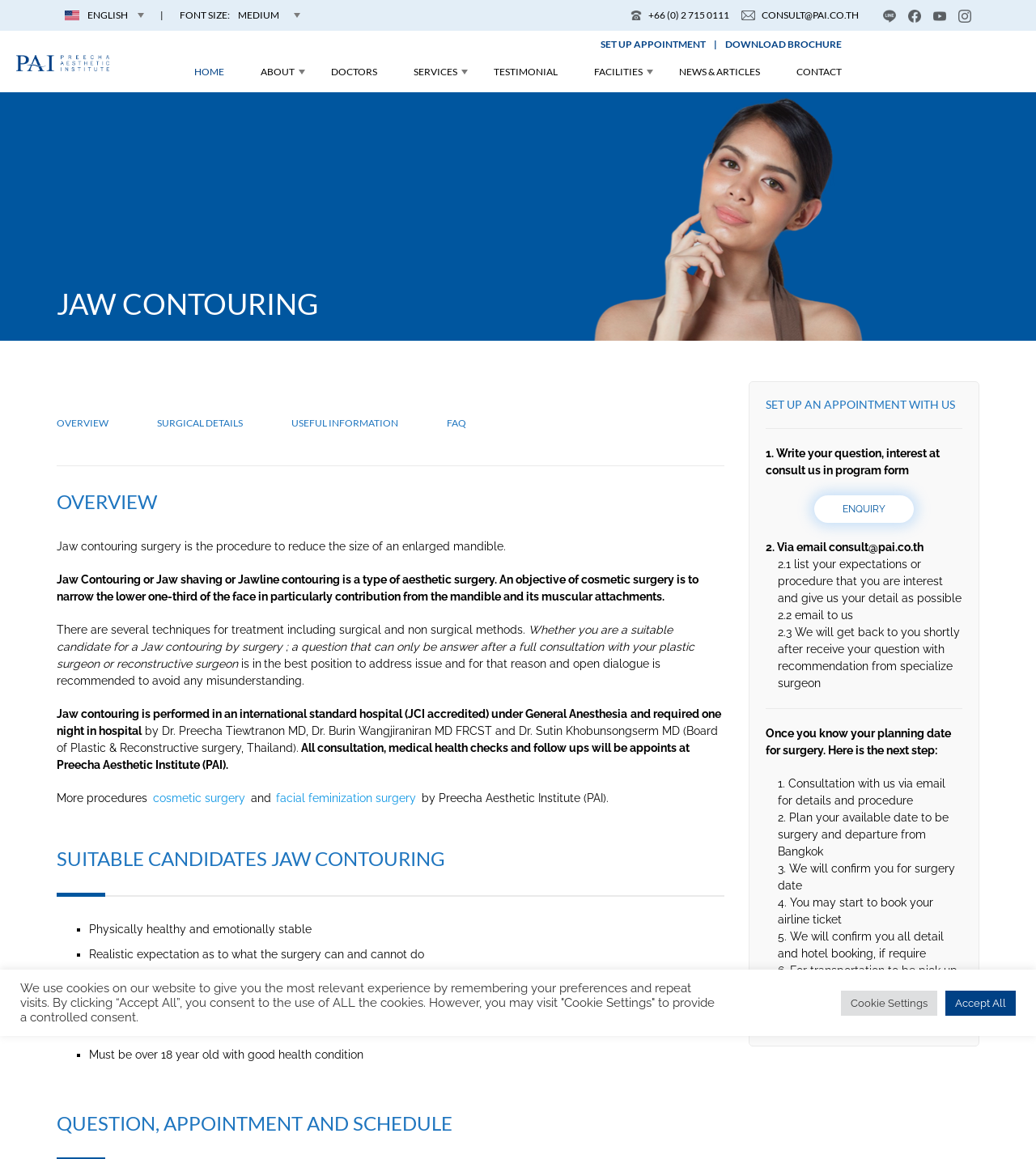Where is the Jaw Contouring surgery performed?
Look at the image and provide a short answer using one word or a phrase.

International standard hospital